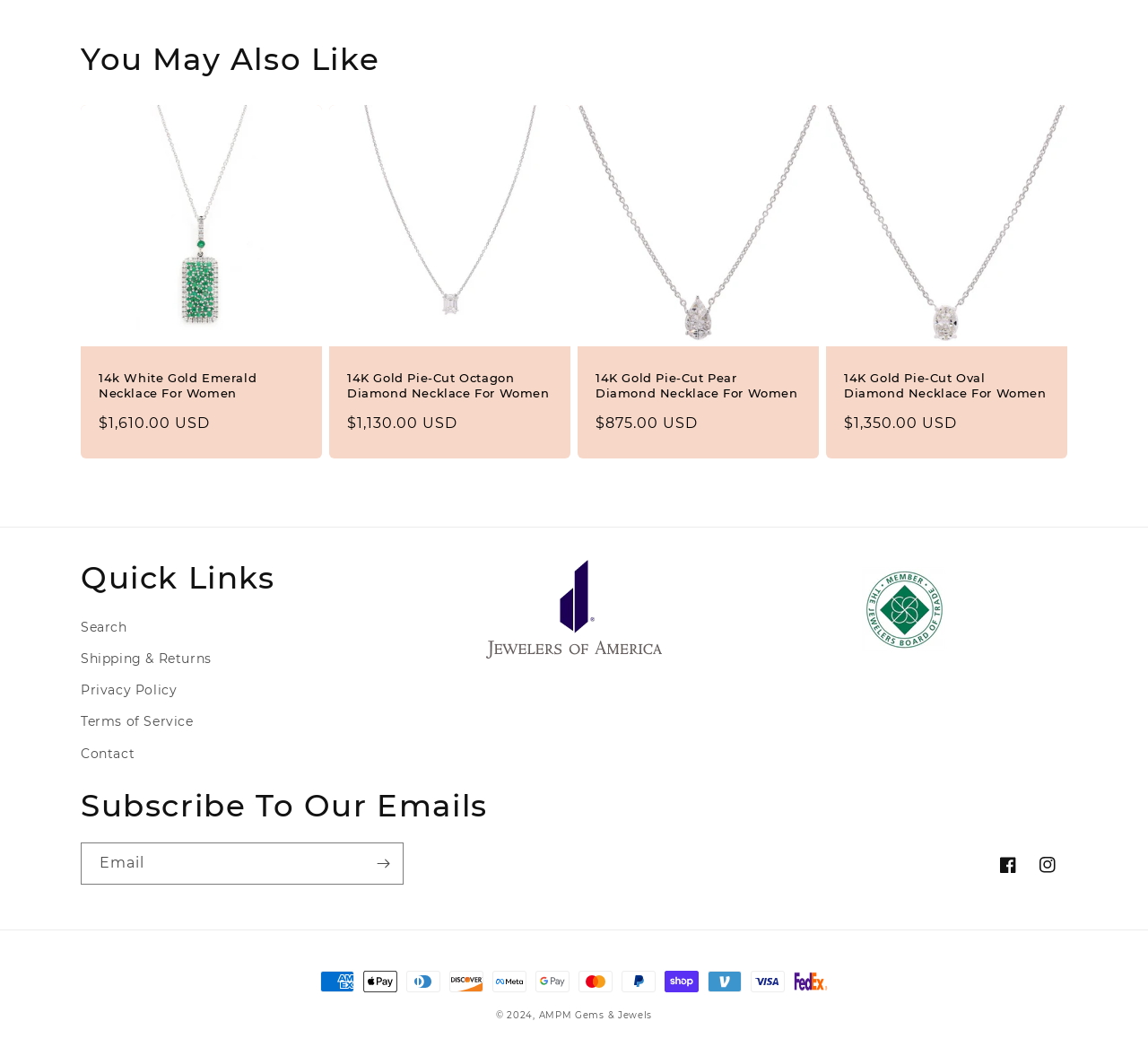Based on the element description, predict the bounding box coordinates (top-left x, top-left y, bottom-right x, bottom-right y) for the UI element in the screenshot: Privacy Policy

[0.07, 0.639, 0.154, 0.669]